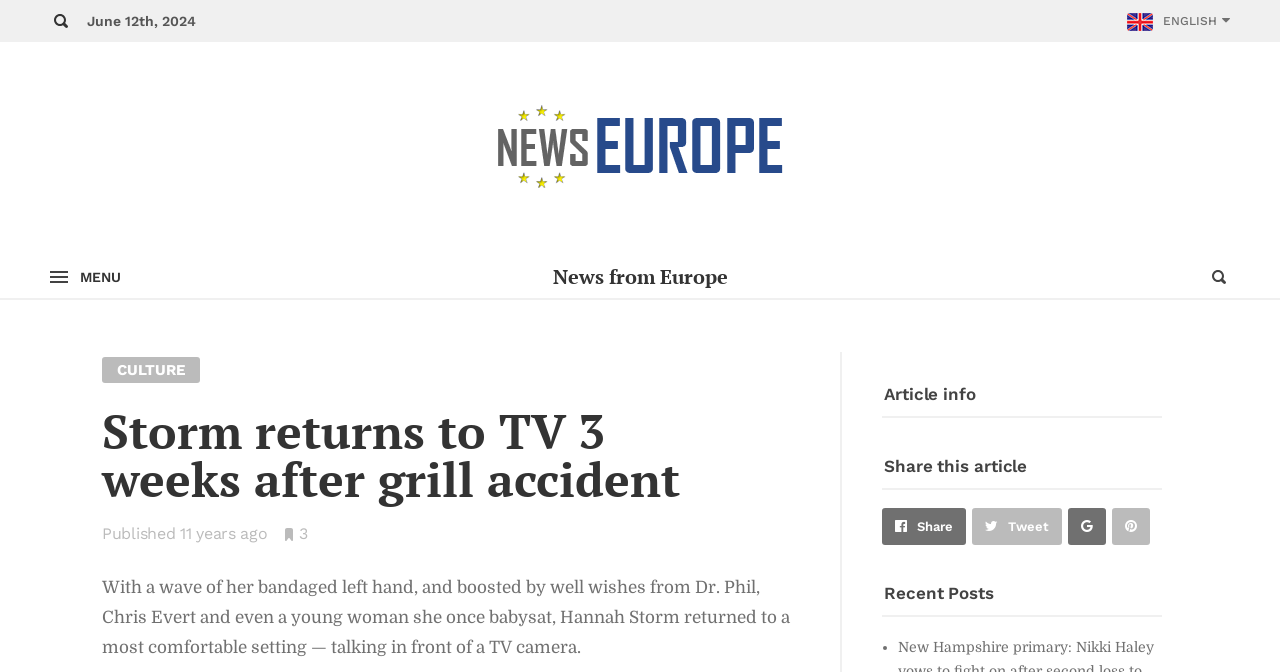What is the topic of the article?
Look at the image and respond to the question as thoroughly as possible.

The webpage's main heading is 'Storm returns to TV 3 weeks after grill accident', and the article content discusses Hannah Storm's return to TV after a grill accident, indicating that the topic of the article is Hannah Storm's return to TV.